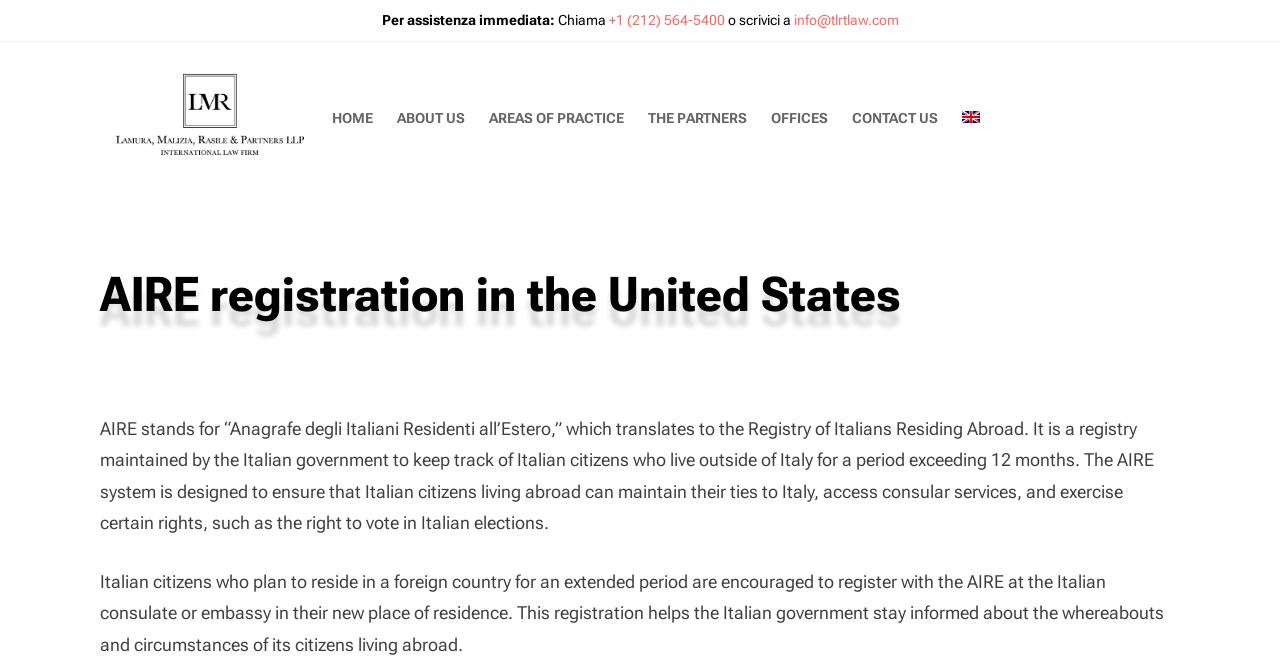What is AIRE?
Answer with a single word or phrase, using the screenshot for reference.

Registry of Italians Residing Abroad